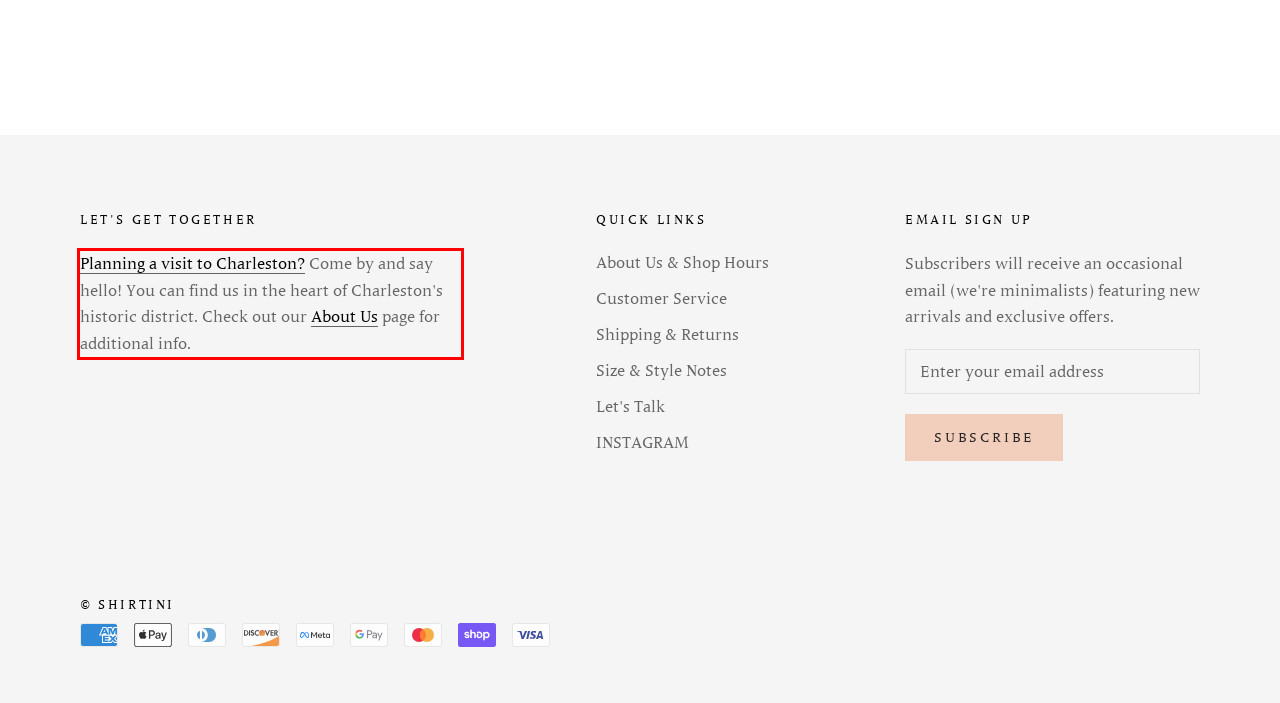You have a webpage screenshot with a red rectangle surrounding a UI element. Extract the text content from within this red bounding box.

Planning a visit to Charleston? Come by and say hello! You can find us in the heart of Charleston's historic district. Check out our About Us page for additional info.